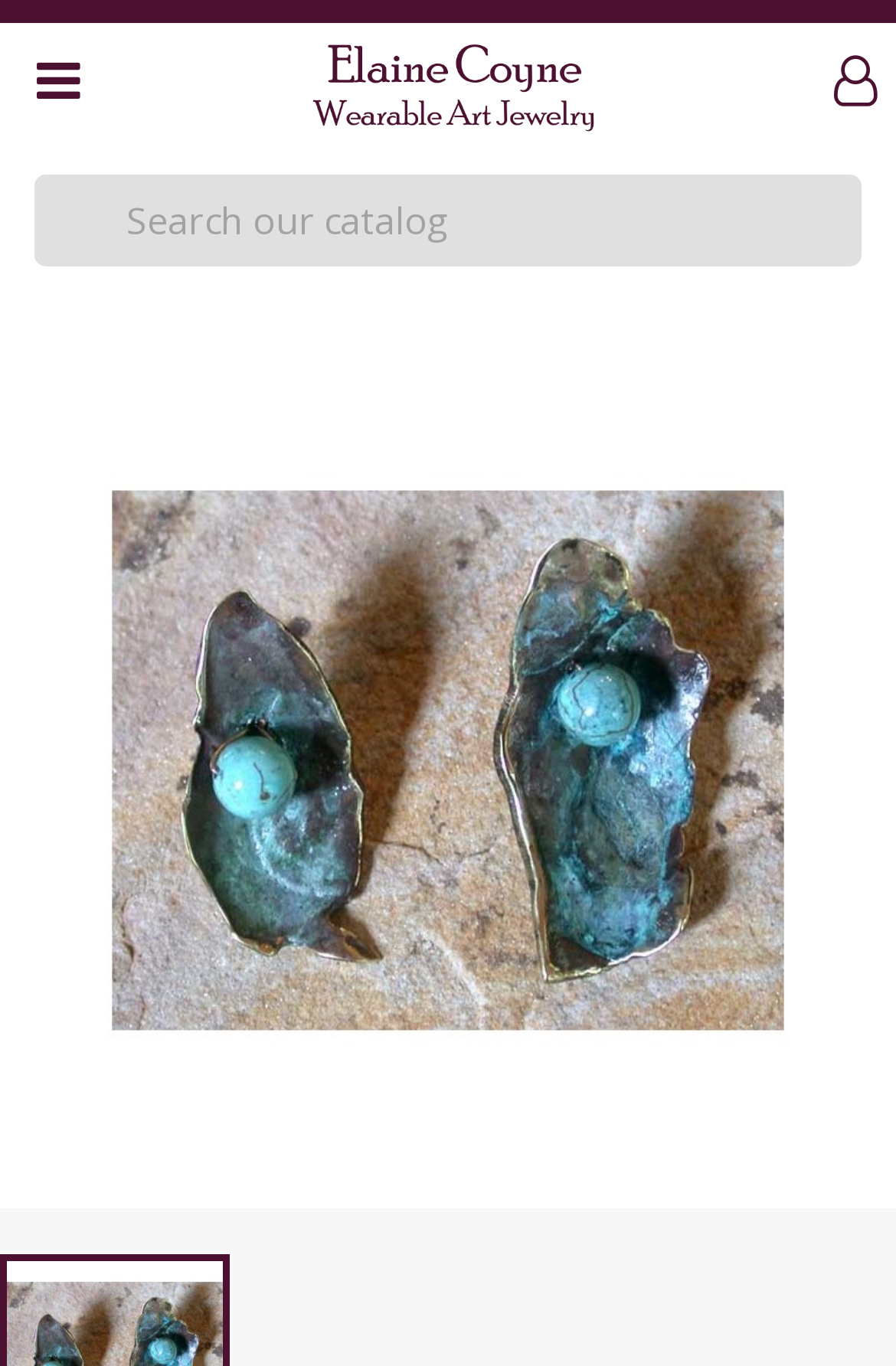Based on the element description: "alt="Elaine Coyne Galleries"", identify the UI element and provide its bounding box coordinates. Use four float numbers between 0 and 1, [left, top, right, bottom].

[0.282, 0.049, 0.734, 0.079]